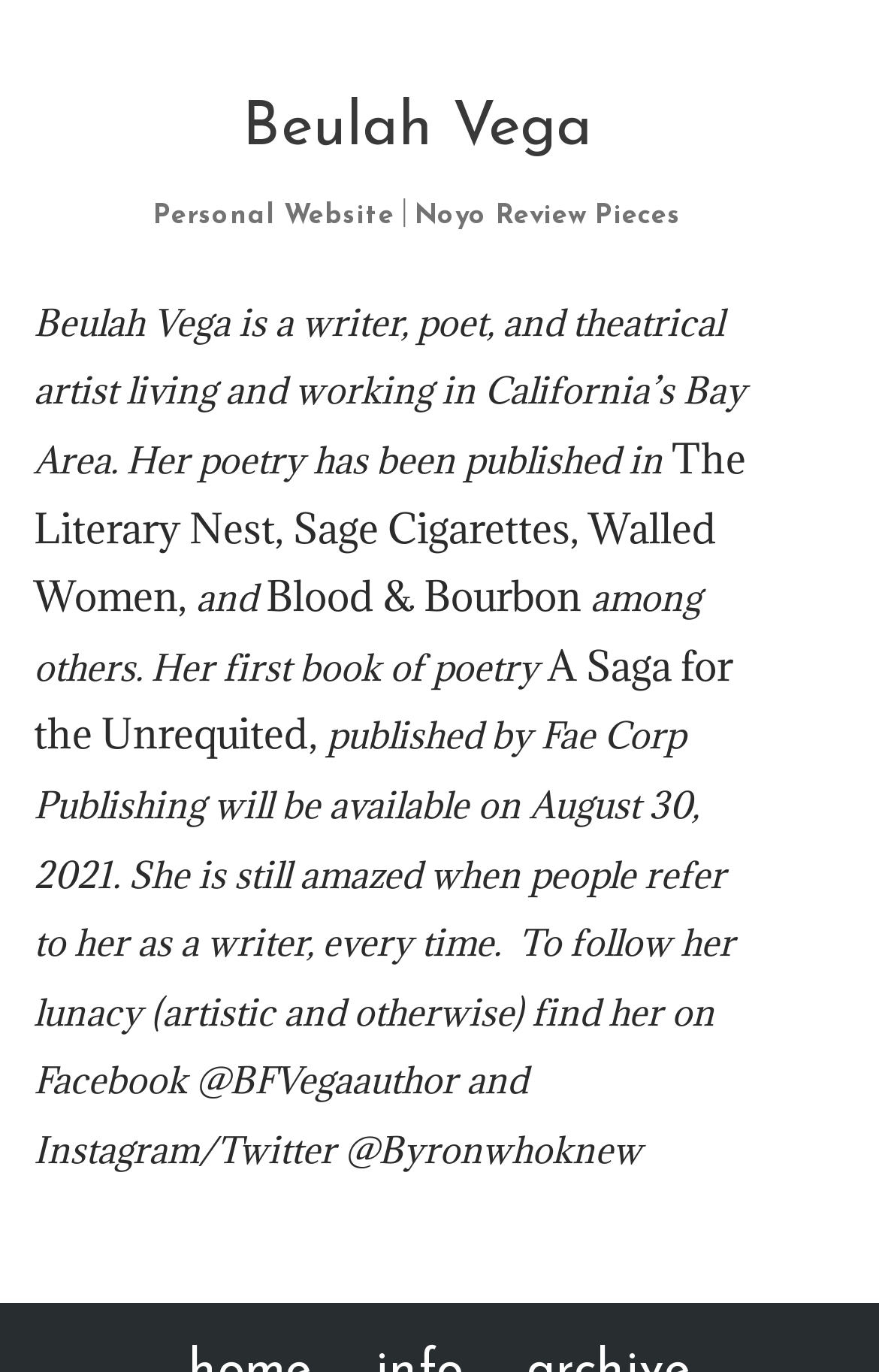Answer the question in one word or a short phrase:
What is Beulah Vega's profession?

Writer, poet, theatrical artist